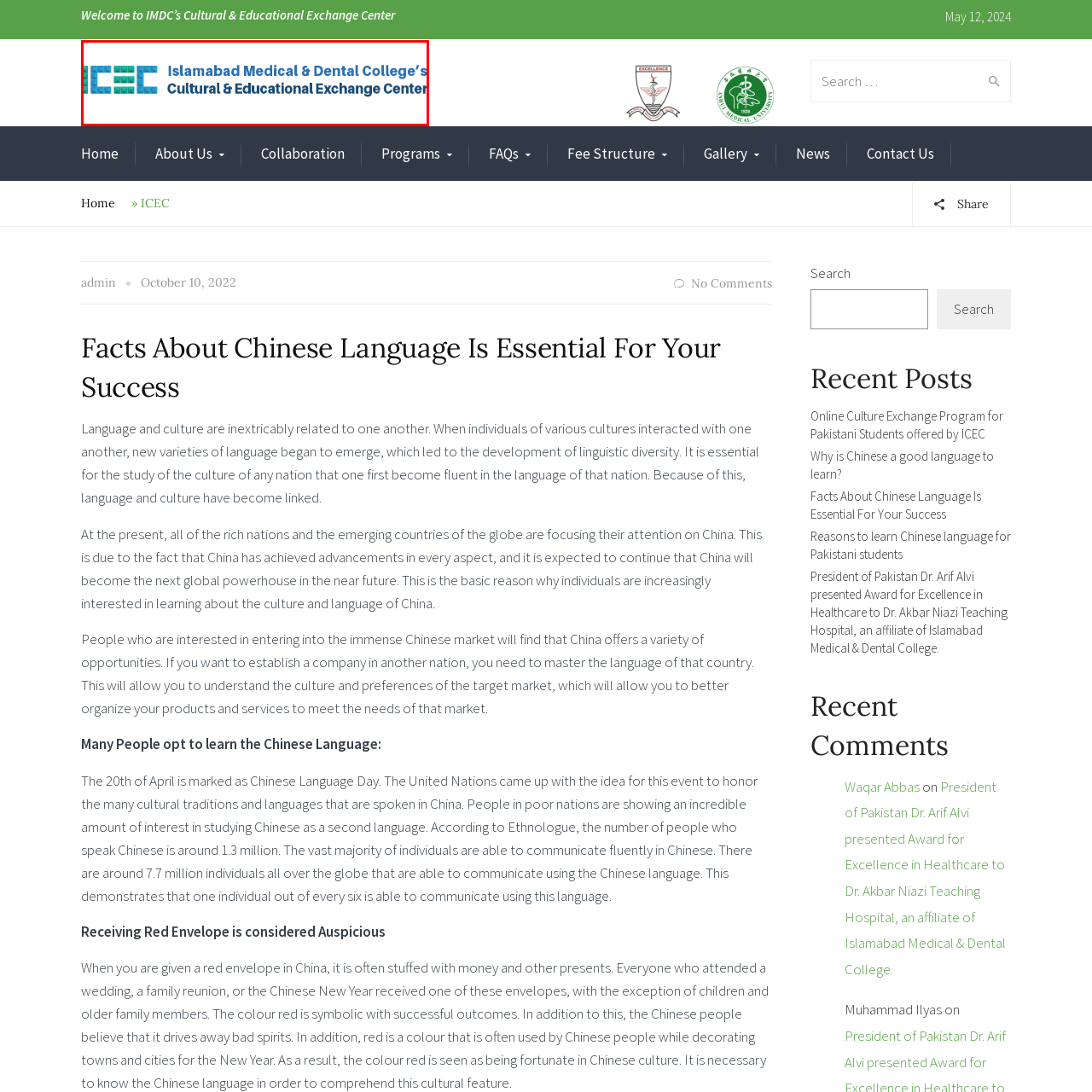What is the center's mission?
Examine the image enclosed within the red bounding box and provide a comprehensive answer relying on the visual details presented in the image.

The full name of the center is presented below the logo, highlighting its mission to facilitate cultural and educational exchanges, particularly focusing on educational initiatives related to medical and dental disciplines.